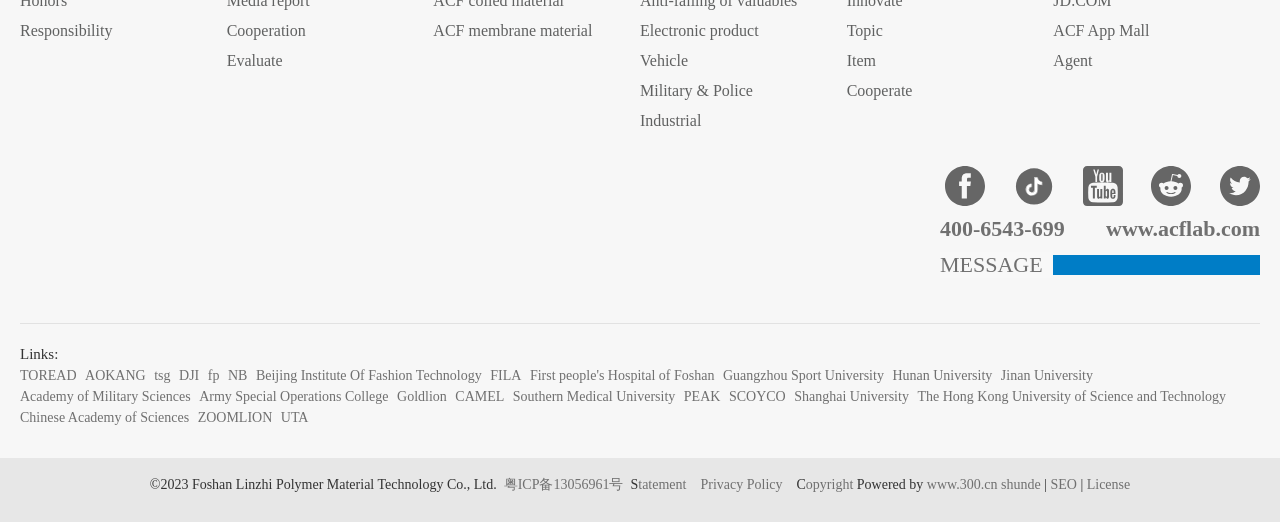Specify the bounding box coordinates of the element's region that should be clicked to achieve the following instruction: "Check the License". The bounding box coordinates consist of four float numbers between 0 and 1, in the format [left, top, right, bottom].

[0.849, 0.914, 0.883, 0.943]